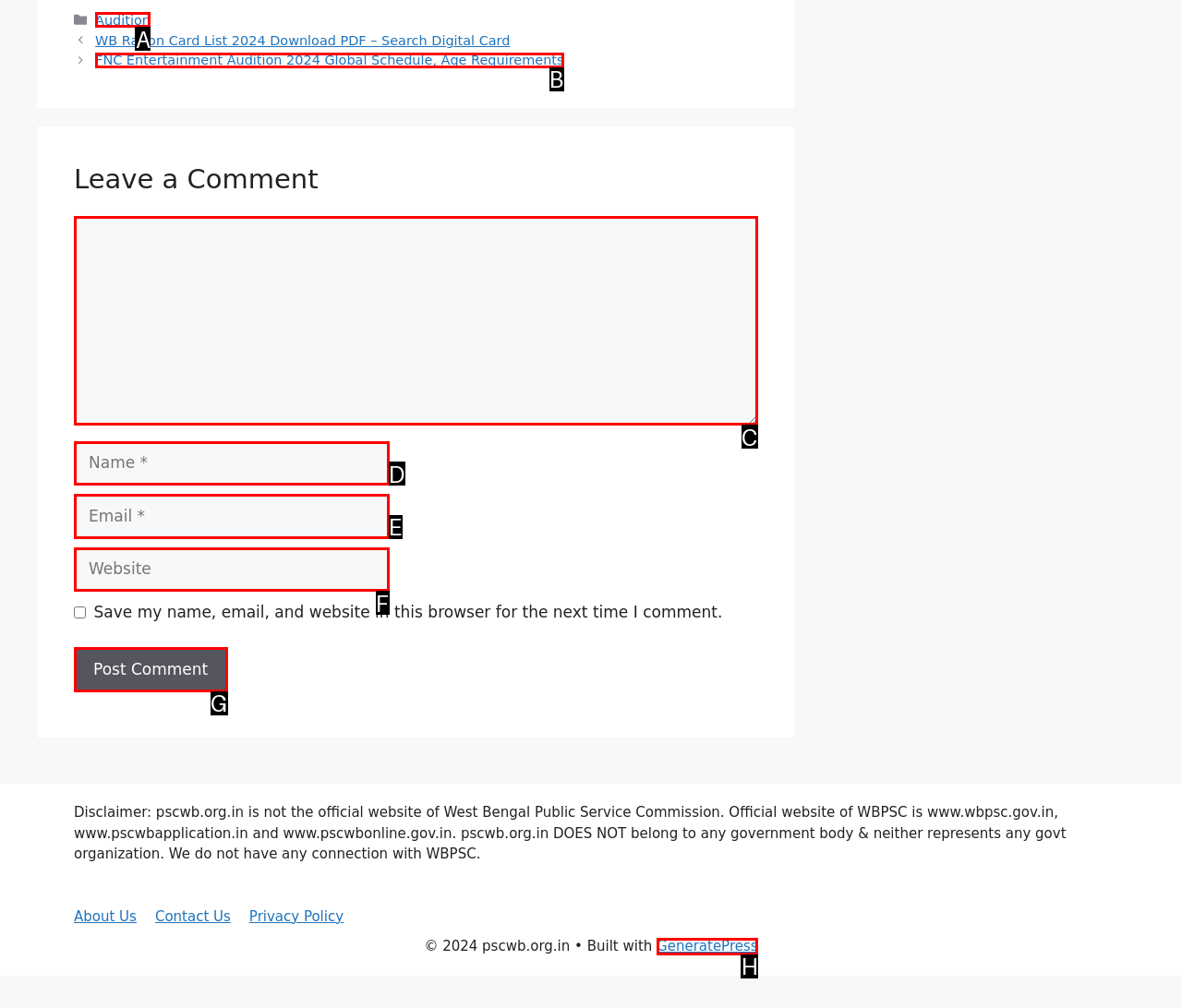Find the option that matches this description: parent_node: Comment name="url" placeholder="Website"
Provide the corresponding letter directly.

F